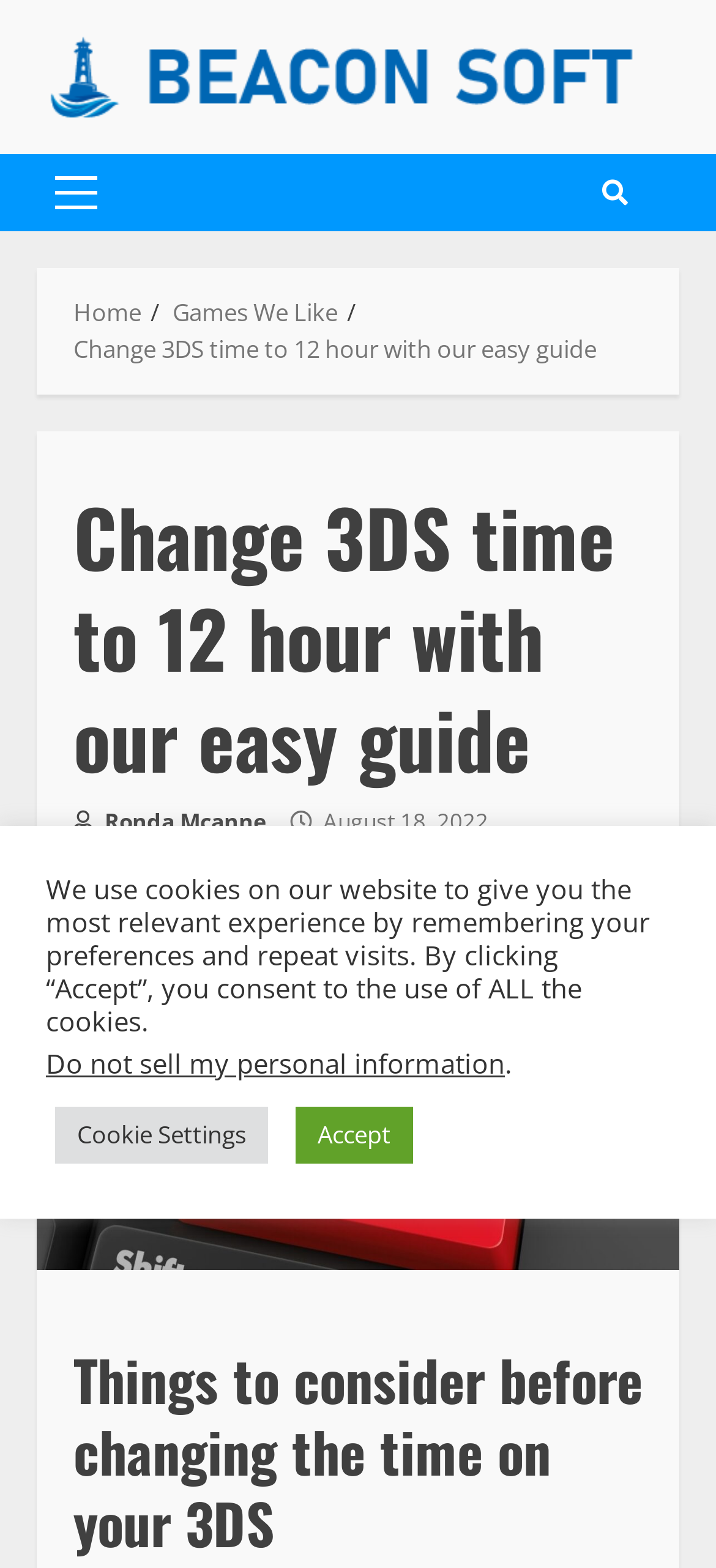Determine the bounding box coordinates of the target area to click to execute the following instruction: "Read the article about Change 3DS time to 12 hour with our easy guide."

[0.103, 0.212, 0.833, 0.233]